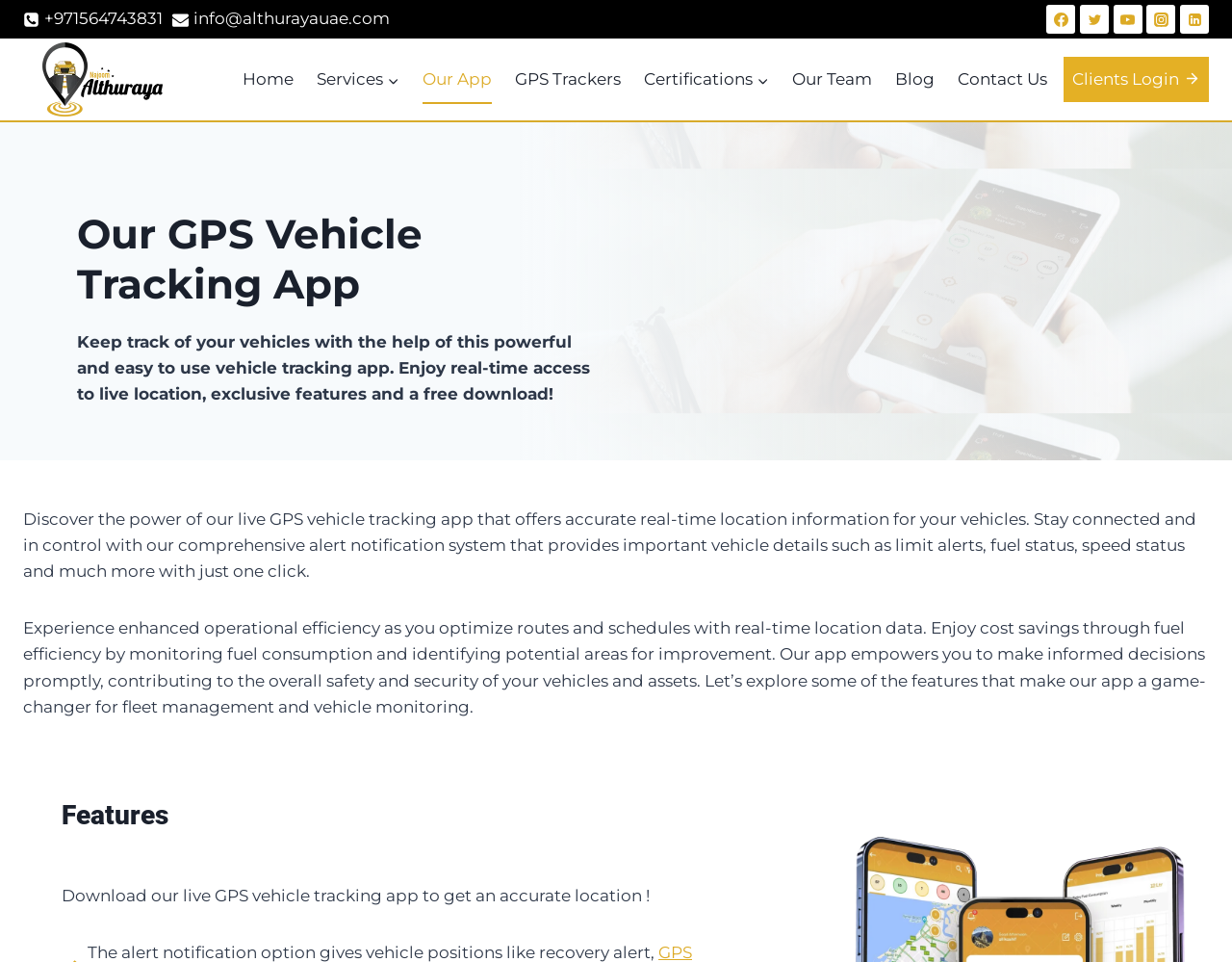What is the phone number to contact?
Please provide a single word or phrase in response based on the screenshot.

+971564743831